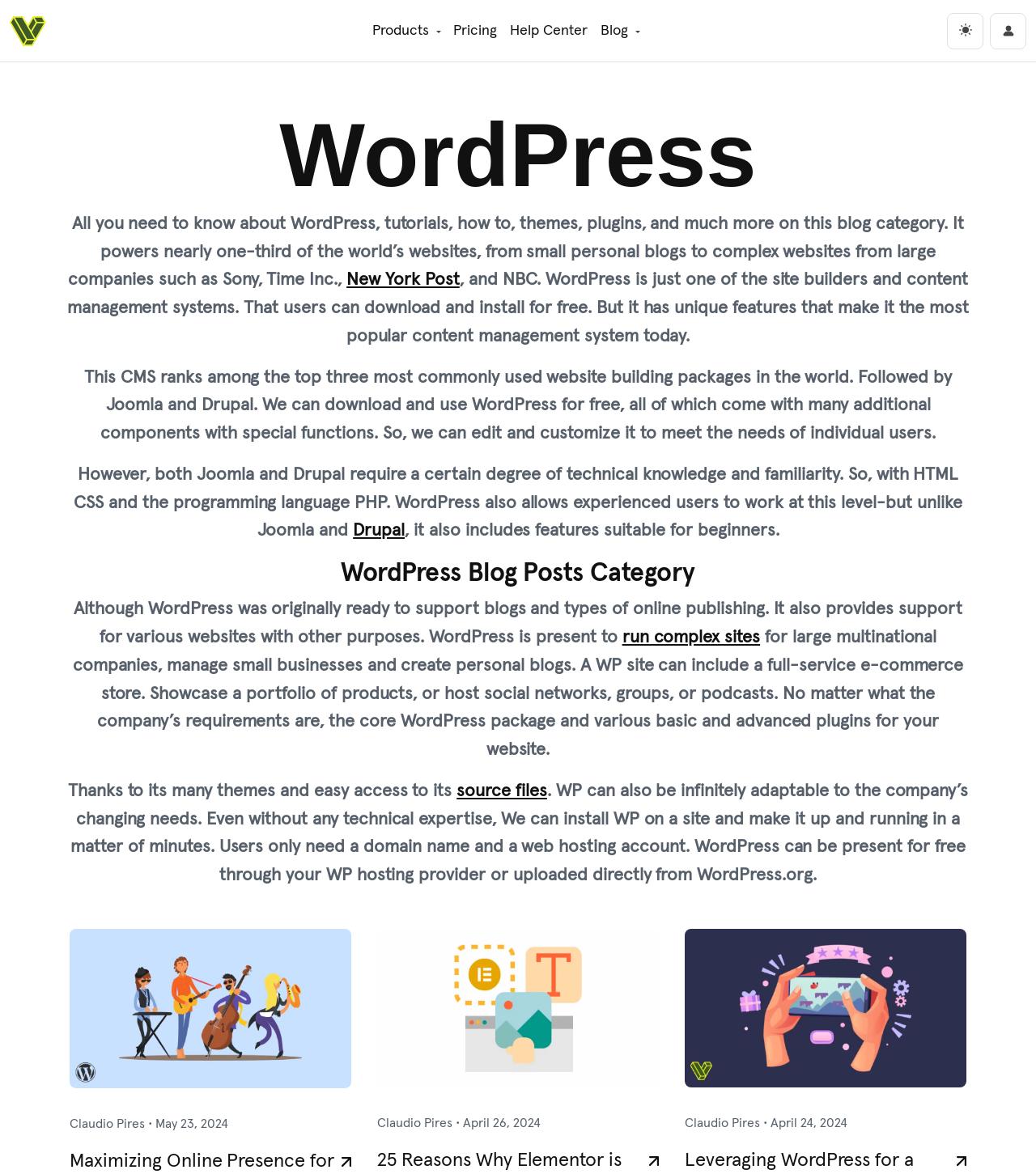Look at the image and write a detailed answer to the question: 
What is the name of the website builder mentioned in the article '25 Reasons Why Elementor is the Best Website Builder in 2024'?

The article '25 Reasons Why Elementor is the Best Website Builder in 2024' mentions Elementor as the website builder, as indicated by the link text and the image associated with it.